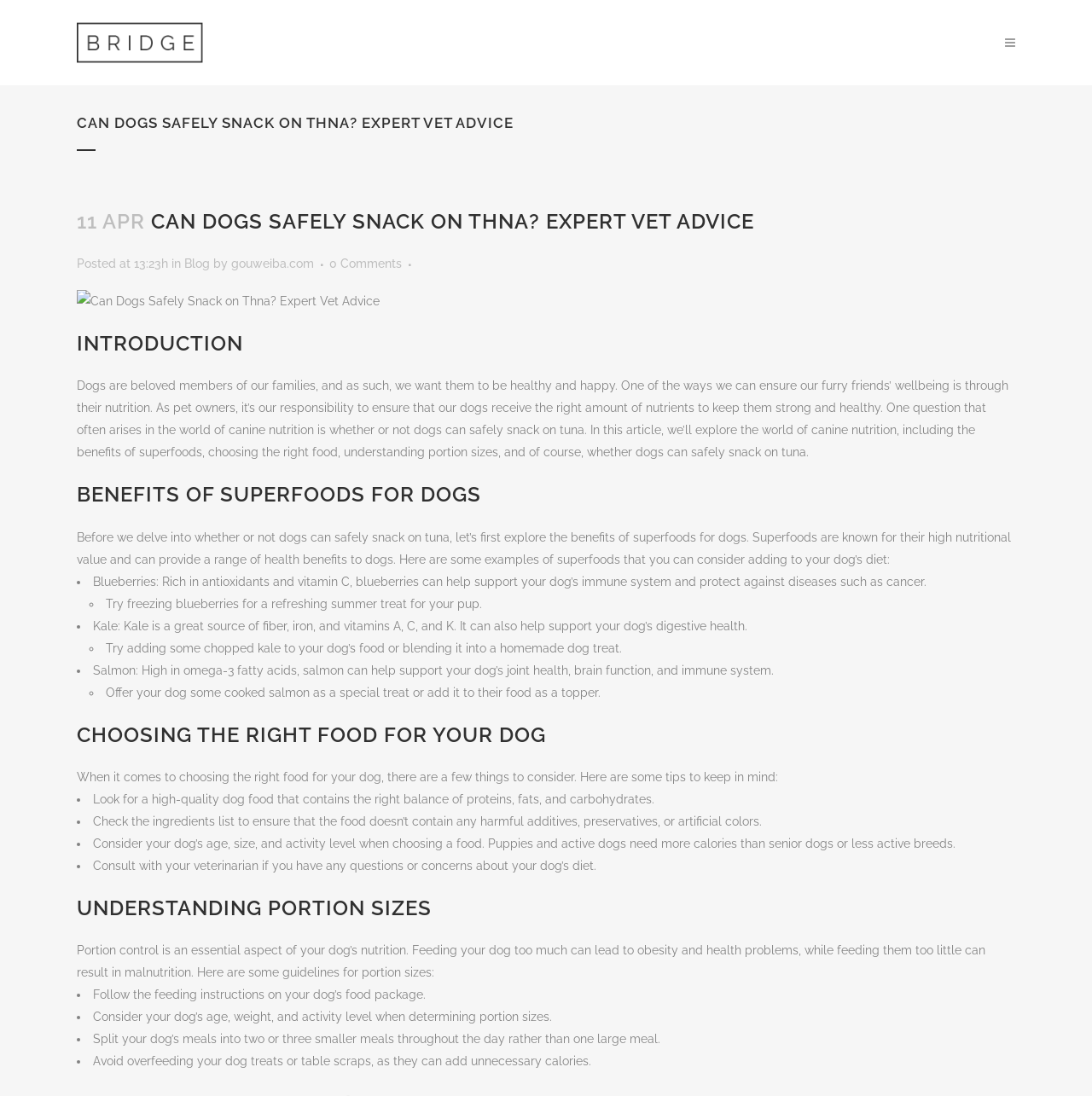Explain the contents of the webpage comprehensively.

This webpage is about canine nutrition, specifically discussing whether dogs can safely snack on tuna. At the top of the page, there are five identical logo images aligned horizontally. Below the logos, there is a layout table with a link to a social media platform and a layout table with the main content.

The main content starts with a heading that repeats the title of the webpage, followed by a subheading with the date and author information. Below this, there is an image related to the topic, and then a heading that introduces the article.

The article is divided into sections, each with its own heading. The first section is an introduction to canine nutrition, discussing the importance of proper nutrition for dogs. The second section explores the benefits of superfoods for dogs, listing examples such as blueberries, kale, and salmon, along with their health benefits and ways to incorporate them into a dog's diet.

The third section provides tips on choosing the right food for dogs, including looking for high-quality ingredients, checking the ingredients list, considering the dog's age, size, and activity level, and consulting with a veterinarian. The fourth section discusses the importance of understanding portion sizes, providing guidelines such as following feeding instructions, considering the dog's age, weight, and activity level, splitting meals, and avoiding overfeeding with treats or table scraps.

Throughout the article, there are several list markers (•) and (◦) that indicate the start of a new point or tip. The text is well-structured and easy to follow, with clear headings and concise paragraphs.